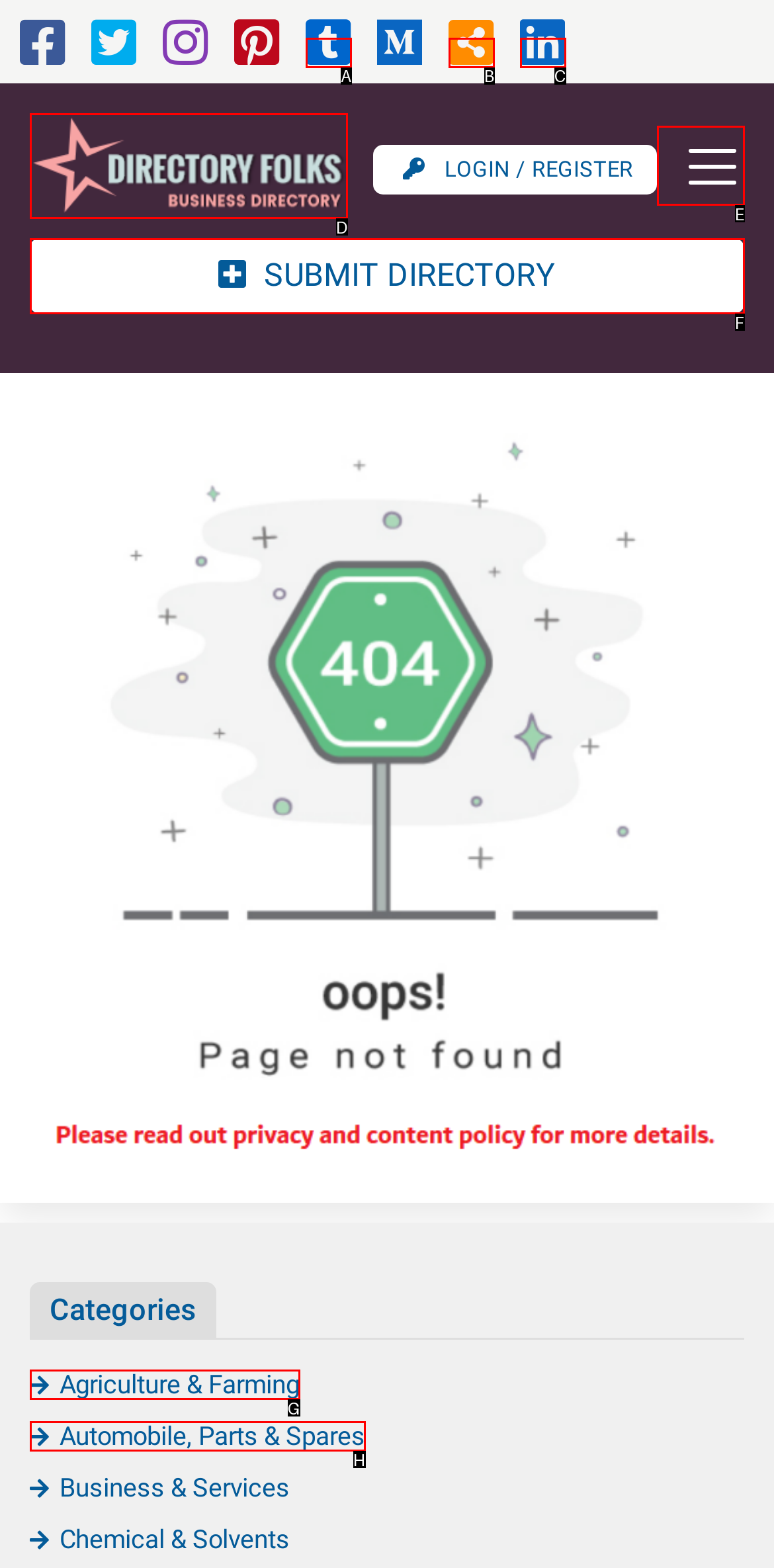Which option best describes: Submit Directory
Respond with the letter of the appropriate choice.

F